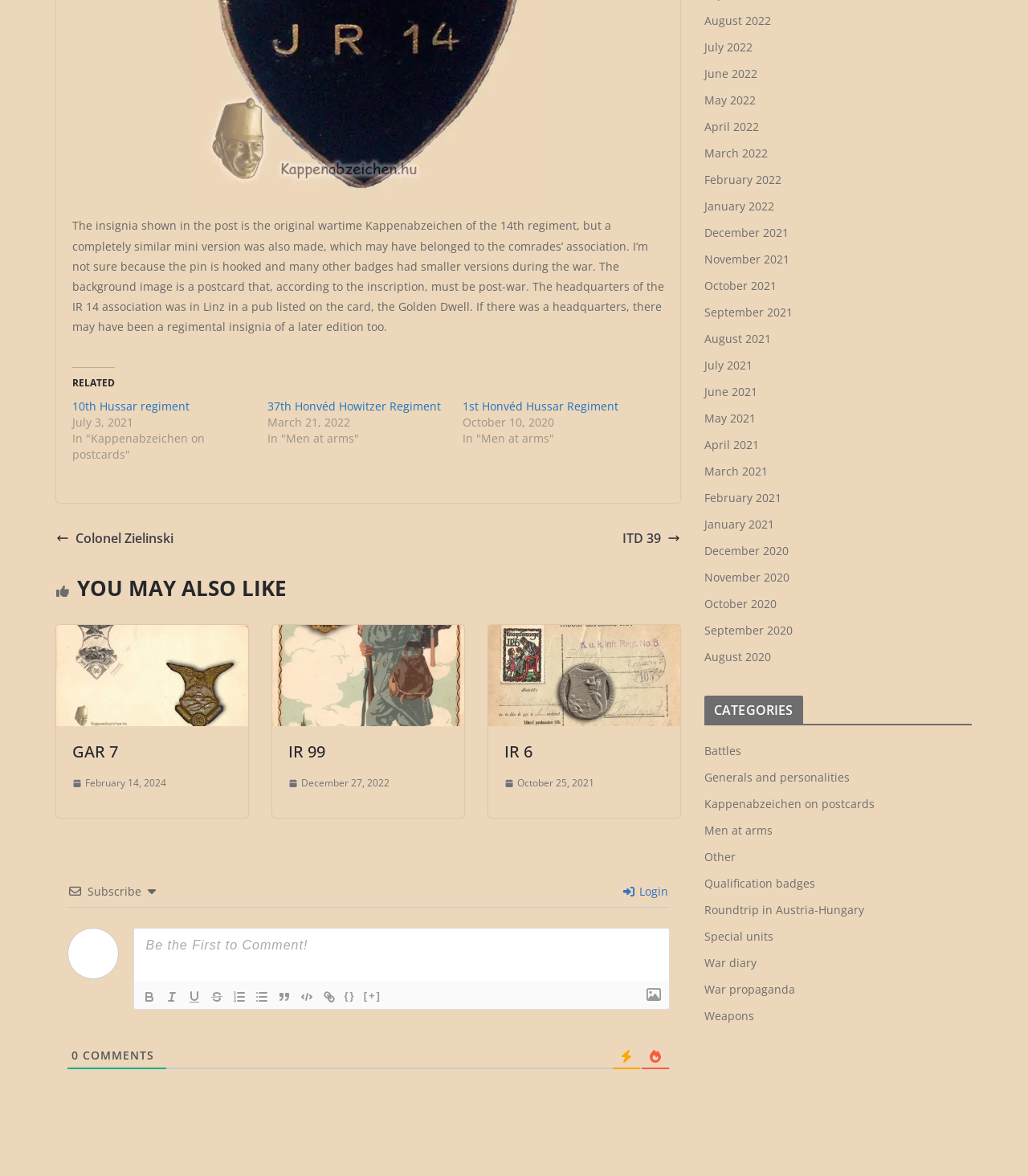What is the purpose of the button with the image of a link?
Using the picture, provide a one-word or short phrase answer.

To create a link